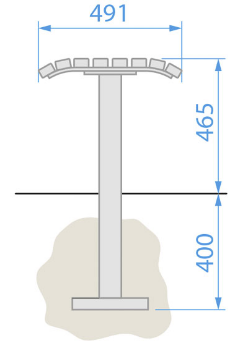What style is the bench structure designed in?
Can you provide an in-depth and detailed response to the question?

The caption describes the bench structure as having a clean, minimalist style, which emphasizes functionality while maintaining aesthetic appeal, making it suitable for a wide range of public applications.